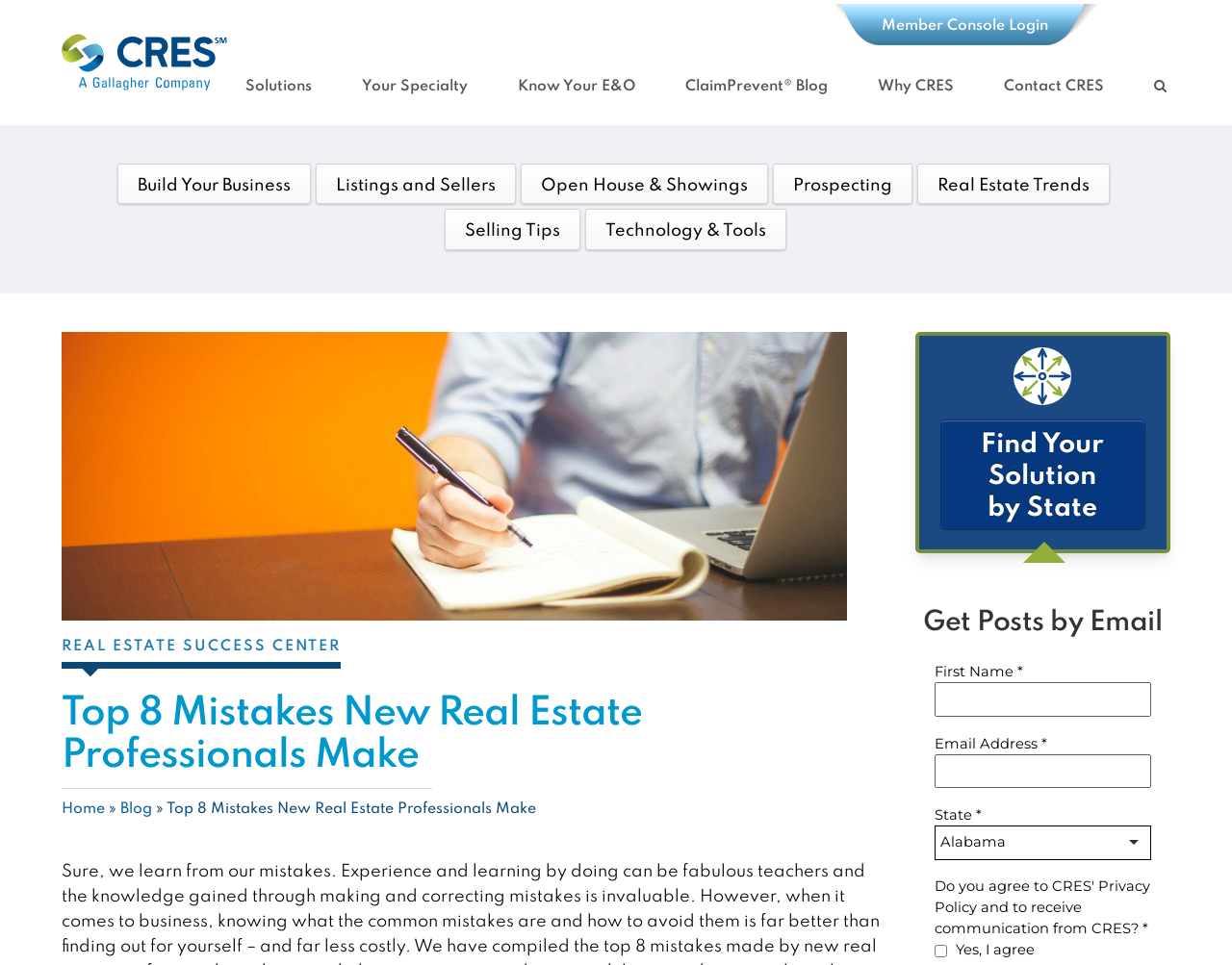What is the purpose of the form at the bottom of the webpage?
Based on the image, give a concise answer in the form of a single word or short phrase.

To subscribe to posts by email